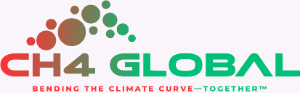What is emphasized in the tagline?
Provide an in-depth and detailed answer to the question.

The tagline 'BENDING THE CLIMATE CURVE—TOGETHER™' emphasizes the importance of collaboration in tackling climate challenges. The use of 'TOGETHER' suggests that CH4 Global recognizes that climate change is a collective problem that requires a unified effort to solve.